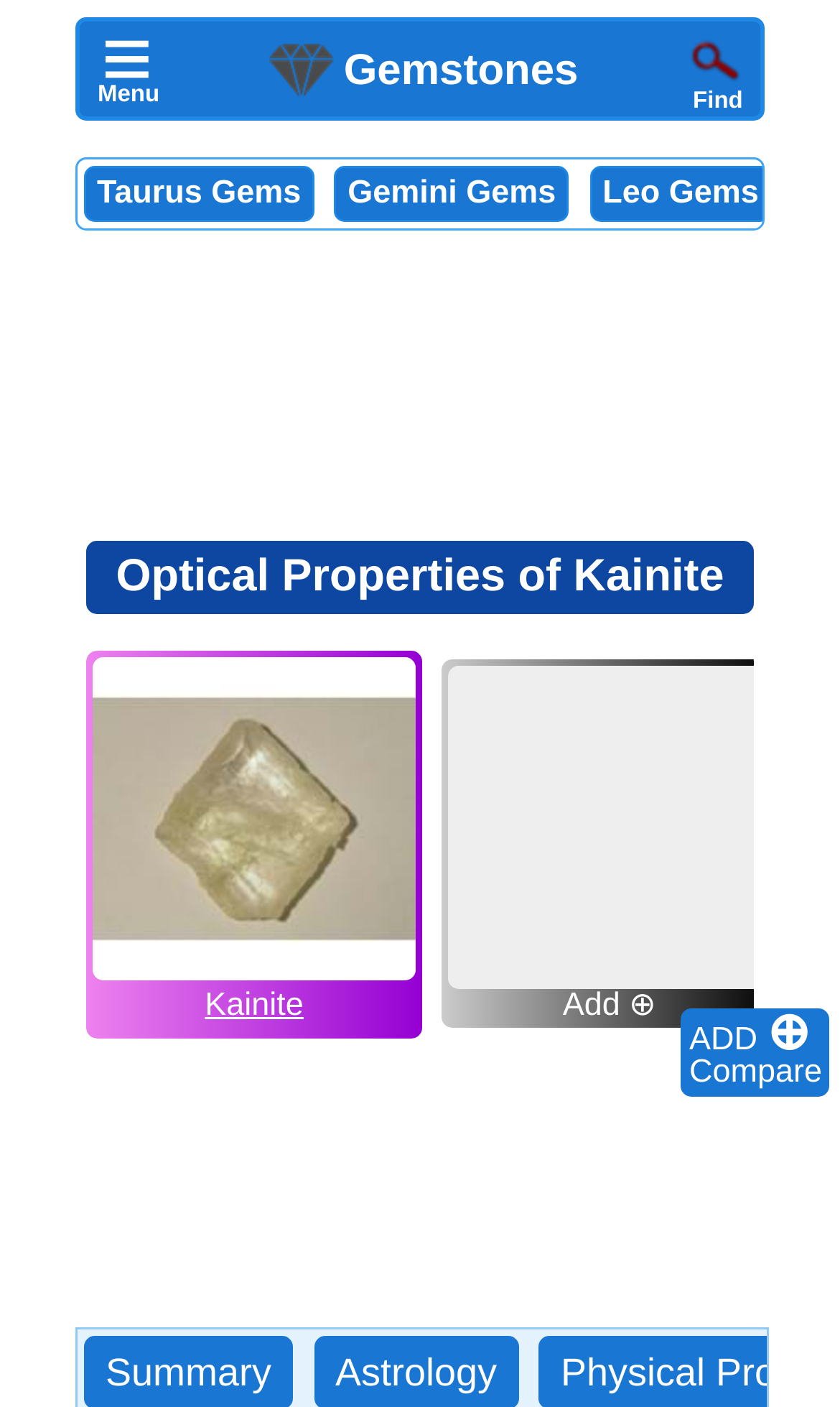Please determine the bounding box coordinates, formatted as (top-left x, top-left y, bottom-right x, bottom-right y), with all values as floating point numbers between 0 and 1. Identify the bounding box of the region described as: parent_node: Find alt="Search icon"

[0.813, 0.02, 0.89, 0.066]